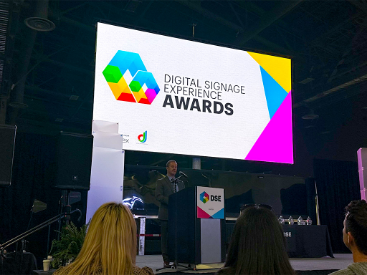Give a thorough description of the image, including any visible elements and their relationships.

The image captures a moment from the Digital Signage Experience (DSE) Awards ceremony, showcasing a vibrant stage where an event speaker addresses the audience. A grand digital display prominently features the event's branding, reading "DIGITAL SIGNAGE EXPERIENCE AWARDS" in bold letters, complemented by colorful geometric shapes that enhance the visual appeal. The speaker, positioned at a podium, is engaged with the audience, which can be seen in the foreground, looking towards the stage. Various awards and decorations are displayed on a table to the side, adding to the celebratory atmosphere of recognizing excellence in the digital signage industry. This moment encapsulates the excitement and prestige of the awards, taking place in Las Vegas, where SNA Displays and partners celebrated their achievements during the 2023 DSE Show.